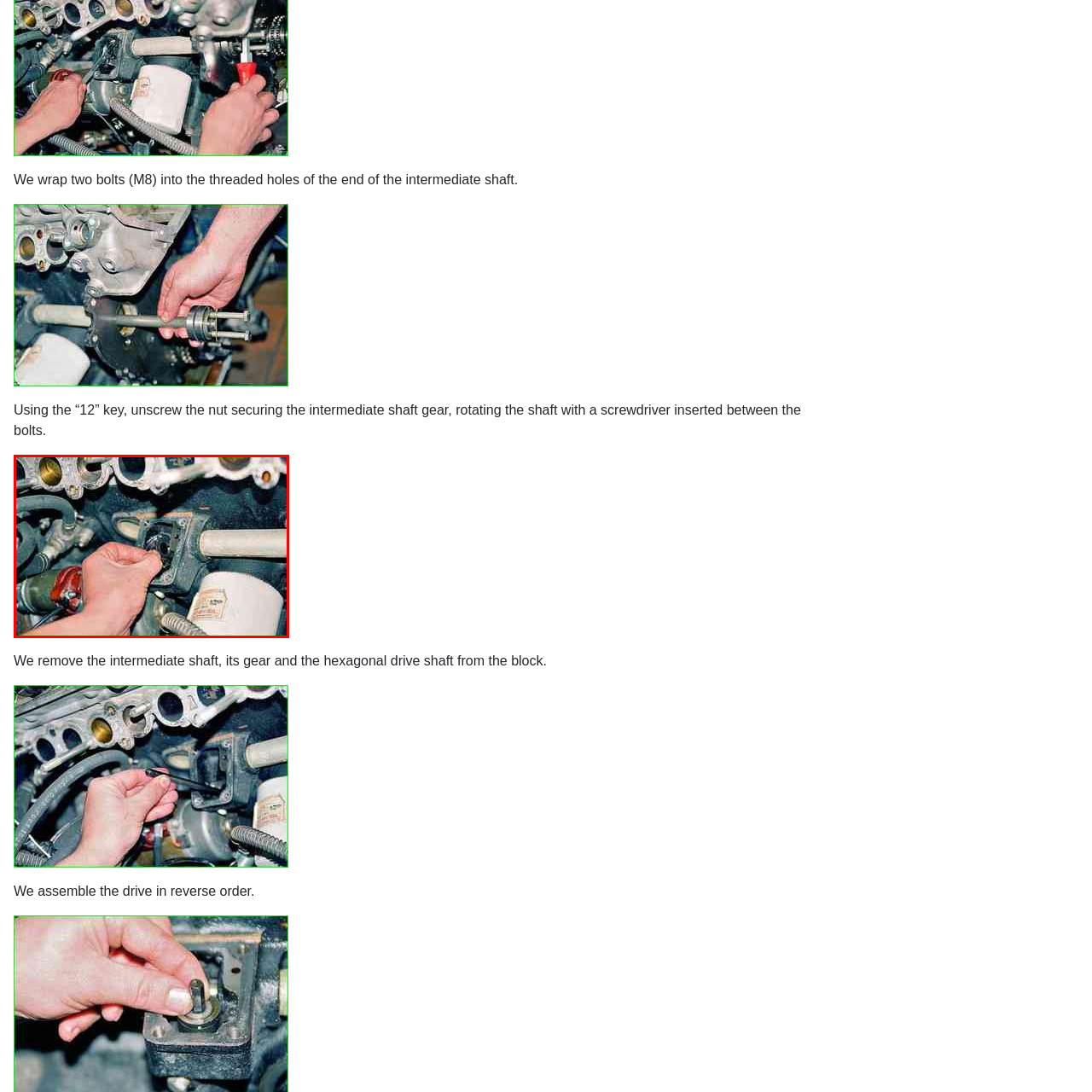Please examine the image within the red bounding box and provide an answer to the following question using a single word or phrase:
Is the workspace focused on mechanical maintenance or repair?

Yes